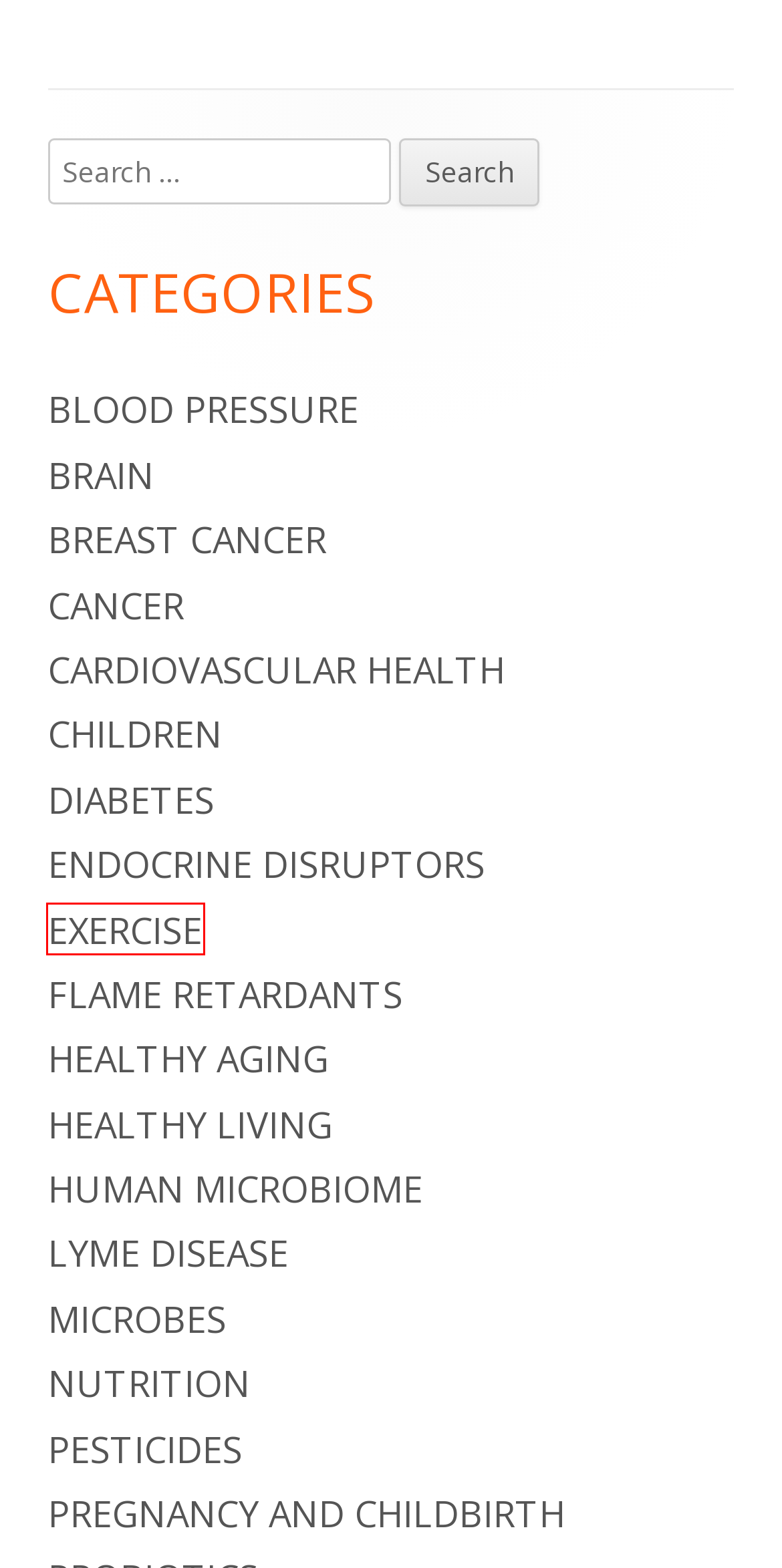You have a screenshot of a webpage with an element surrounded by a red bounding box. Choose the webpage description that best describes the new page after clicking the element inside the red bounding box. Here are the candidates:
A. breast cancer – Lacto Bacto
B. cardiovascular health – Lacto Bacto
C. flame retardants – Lacto Bacto
D. human microbiome – Lacto Bacto
E. Exercise – Lacto Bacto
F. microbes – Lacto Bacto
G. healthy aging – Lacto Bacto
H. Lyme Disease – Lacto Bacto

E